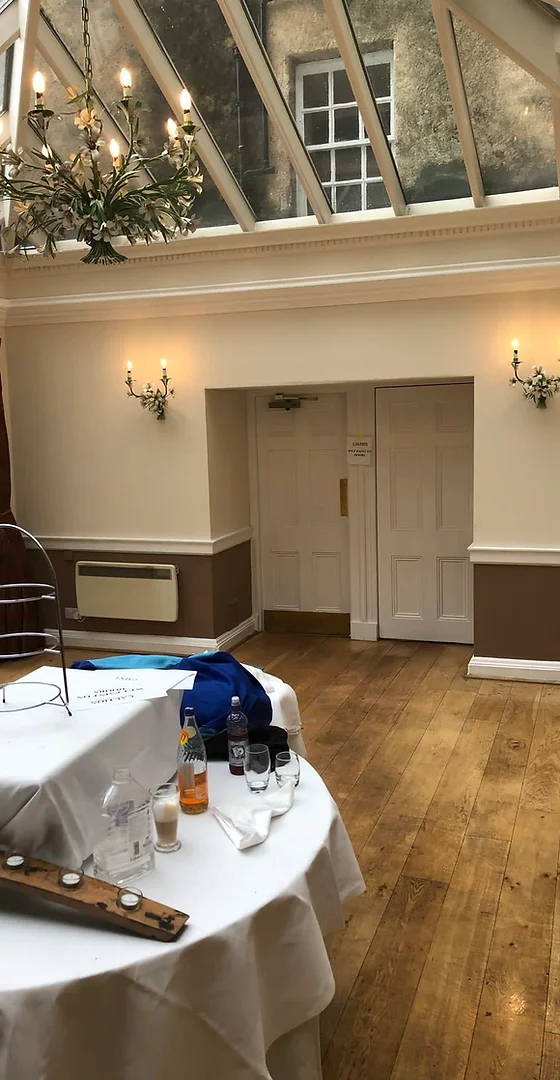Detail everything you observe in the image.

The image depicts an elegantly decorated interior space, possibly part of a venue for events or gatherings. The room features charming wooden flooring and is illuminated by natural light streaming through a glass roof overhead, creating a bright and inviting atmosphere. 

To the left, a large chandelier adorned with greenery adds a touch of sophistication. On the right wall, delicate wall sconces complement the decor. The central area showcases a round table draped in a white cloth, on which various items are laid out, including drinks in glasses and a small wooden plank. A blue bag is partially visible beside the table, suggesting preparation for an event. 

Two doorways are seen in the background, with one marked with a caution sign, indicating access to another area of the venue. This setting reflects a blend of practicality and style, often associated with professional decorating services, highlighting the expertise offered by companies like West Décor, known for their extensive experience in various decorating contexts.